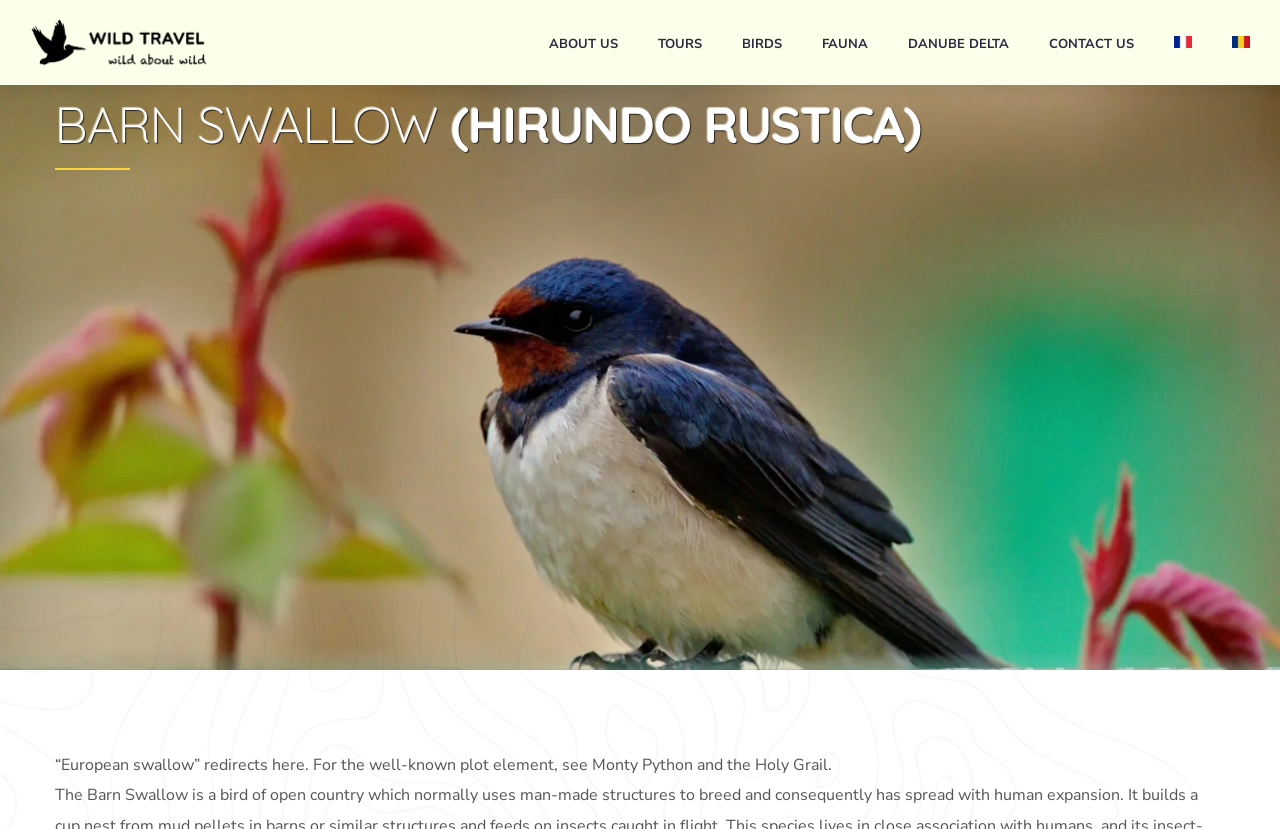Identify the bounding box coordinates of the section to be clicked to complete the task described by the following instruction: "select French language". The coordinates should be four float numbers between 0 and 1, formatted as [left, top, right, bottom].

[0.917, 0.042, 0.931, 0.066]